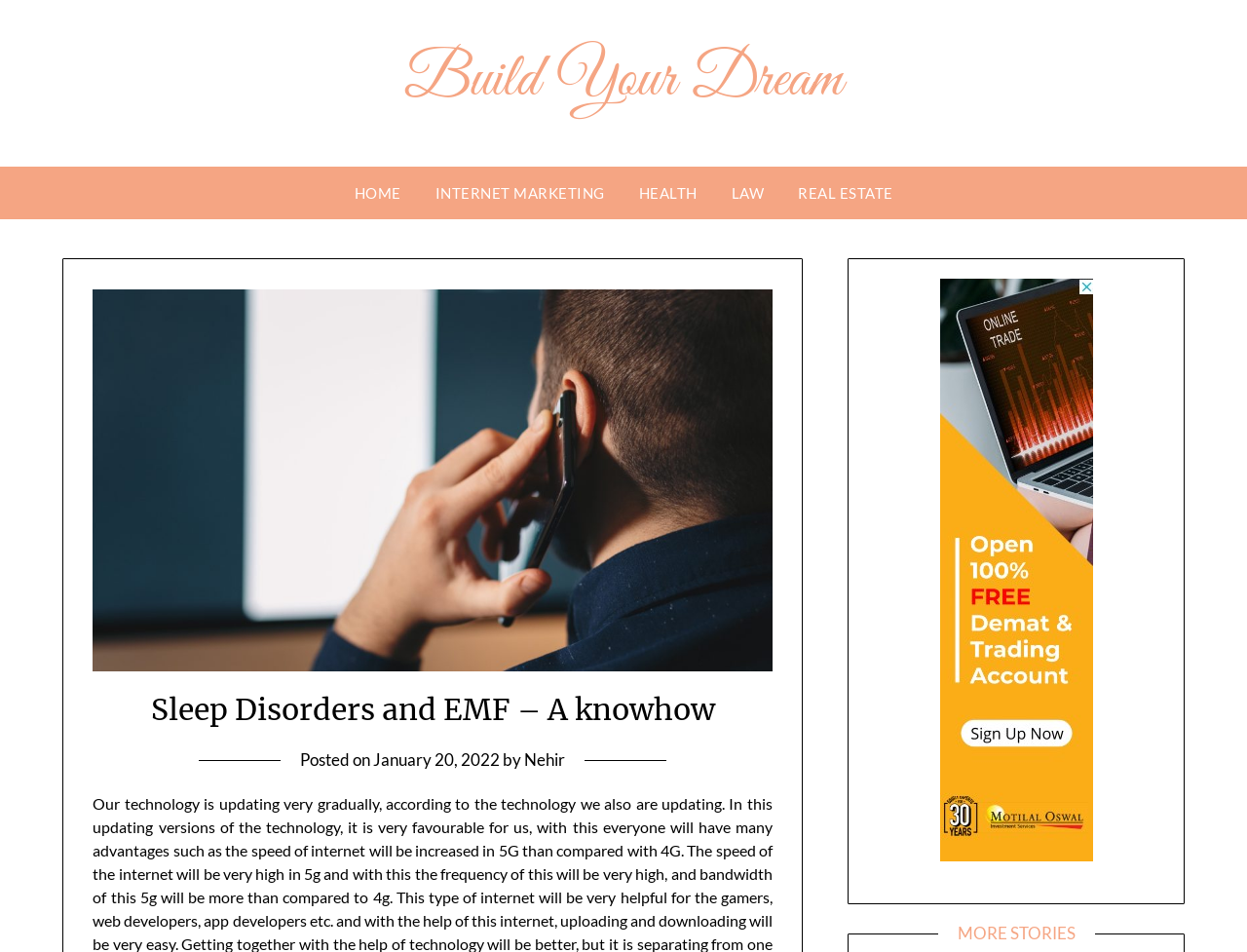What is the category of the sub-menu item 'emf dangers'?
Give a one-word or short-phrase answer derived from the screenshot.

HEALTH